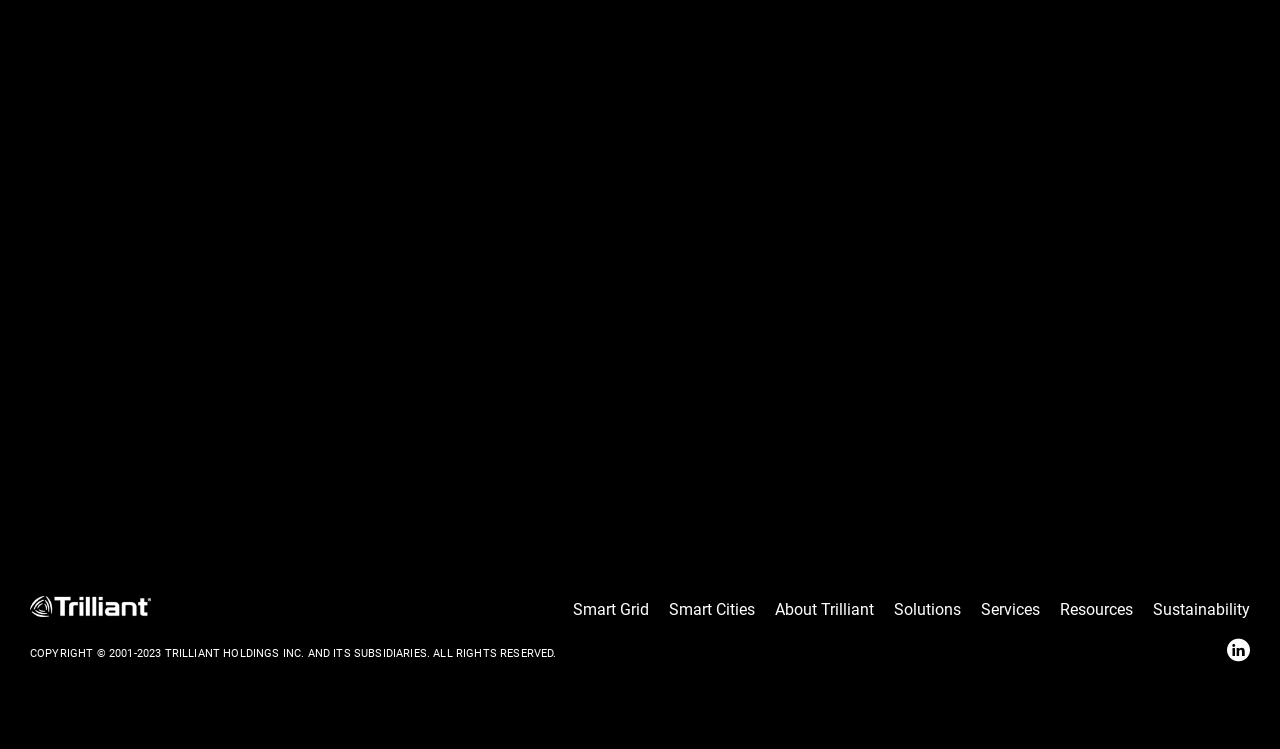Can you provide the bounding box coordinates for the element that should be clicked to implement the instruction: "access Sustainability page"?

[0.901, 0.801, 0.977, 0.826]